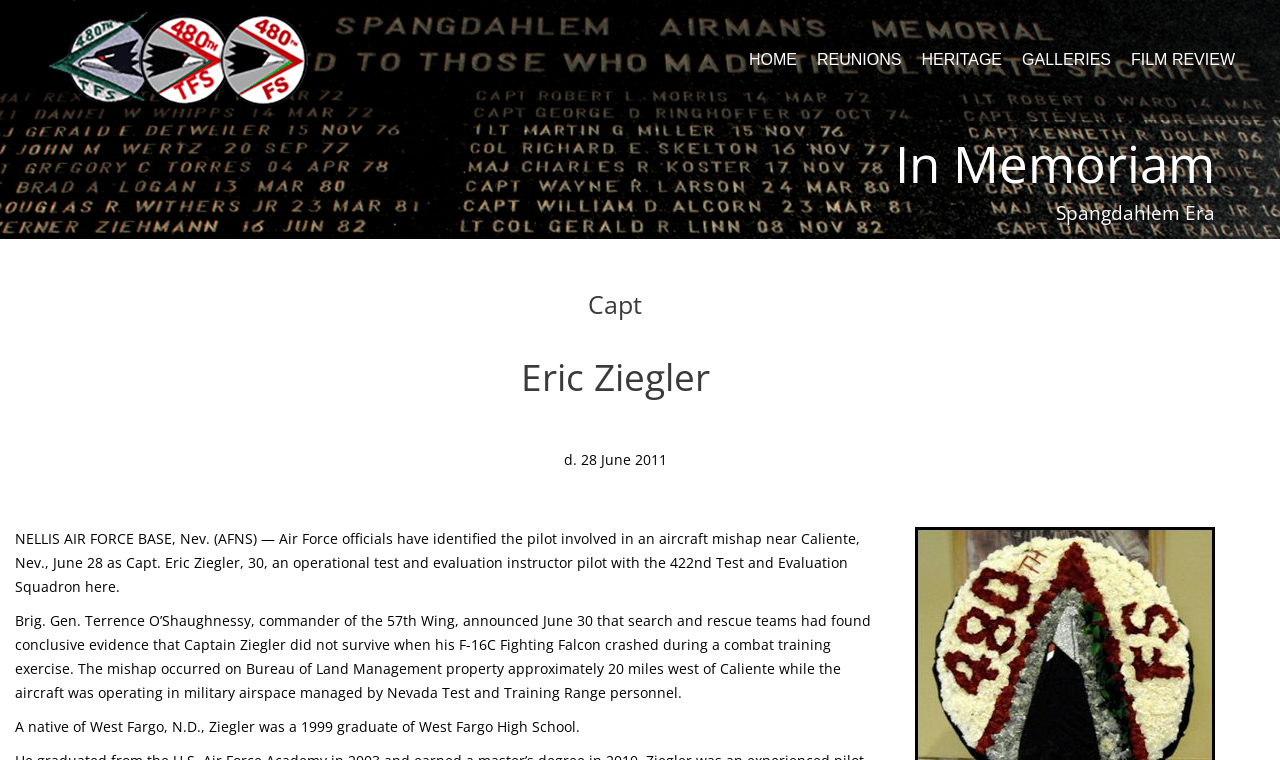Explain in detail what is displayed on the webpage.

The webpage is dedicated to Eric Ziegler, a pilot who passed away in 2011. At the top, there is a link to "The Great Warhawk Nation" accompanied by an image with the same name. Below this, there is a navigation menu with links to "HOME", "REUNIONS", "HERITAGE", "GALLERIES", and "FILM REVIEW", aligned horizontally across the page.

The main content of the page is divided into two sections. On the left, there are two headings: "In Memoriam" and "Spangdahlem Era". Under "Spangdahlem Era", there are two subheadings: "Capt" and "Eric Ziegler". Below these subheadings, there are three paragraphs of text that provide information about Captain Eric Ziegler, including his date of death, his role as an operational test and evaluation instructor pilot, and the circumstances of his death in a combat training exercise. Additionally, there is a paragraph about his background, mentioning that he was a native of West Fargo, N.D., and a graduate of West Fargo High School.